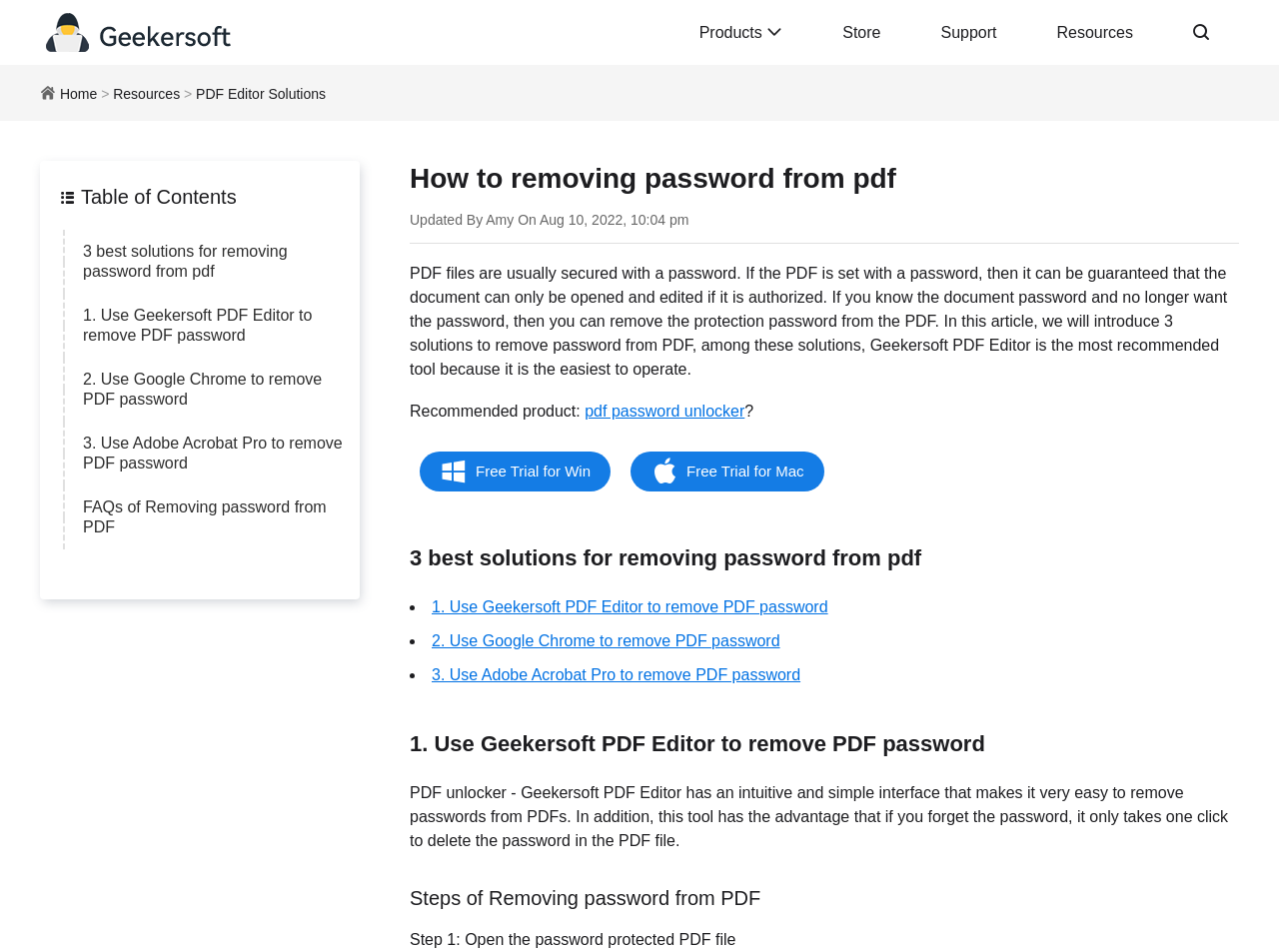Identify and provide the bounding box coordinates of the UI element described: "pdf password unlocker". The coordinates should be formatted as [left, top, right, bottom], with each number being a float between 0 and 1.

[0.457, 0.423, 0.582, 0.441]